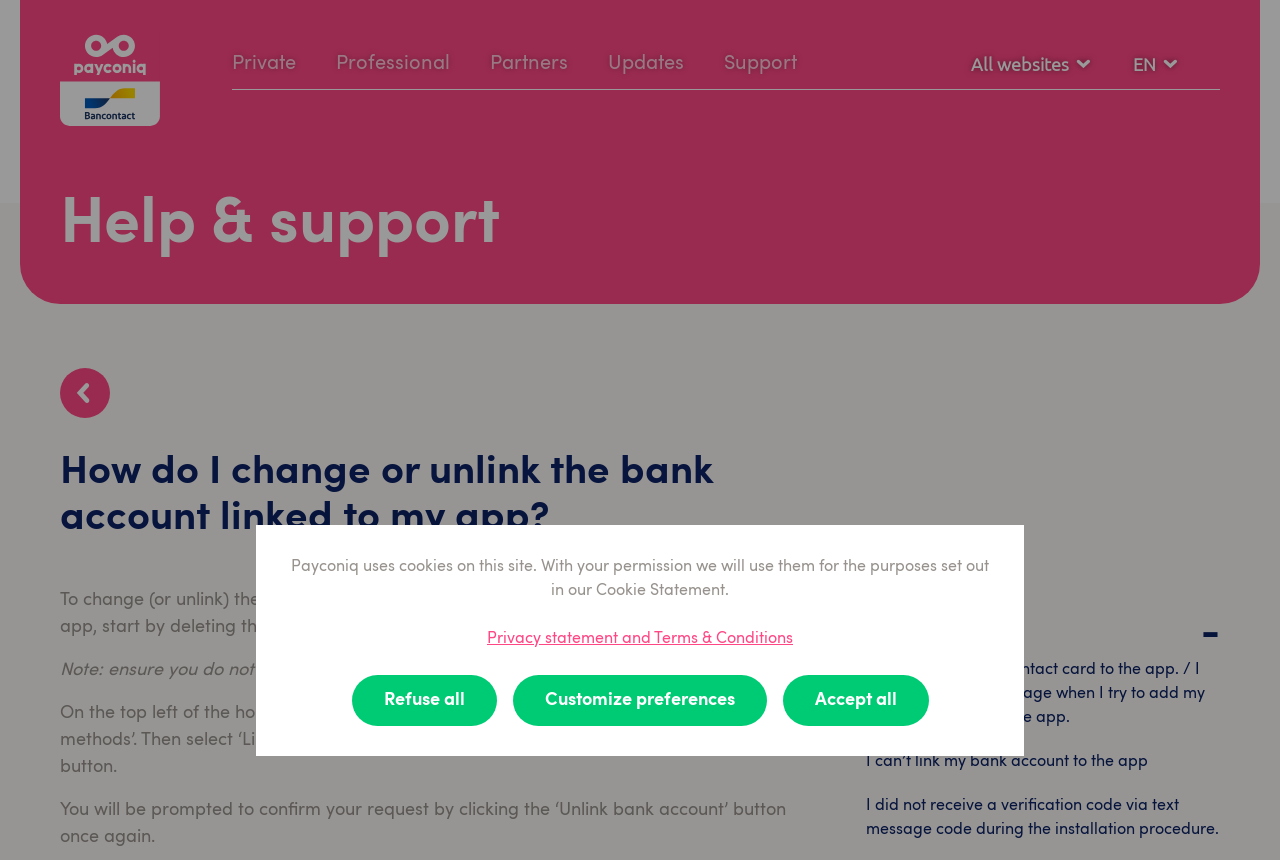Given the element description, predict the bounding box coordinates in the format (top-left x, top-left y, bottom-right x, bottom-right y), using floating point numbers between 0 and 1: Getting started

[0.661, 0.73, 0.751, 0.749]